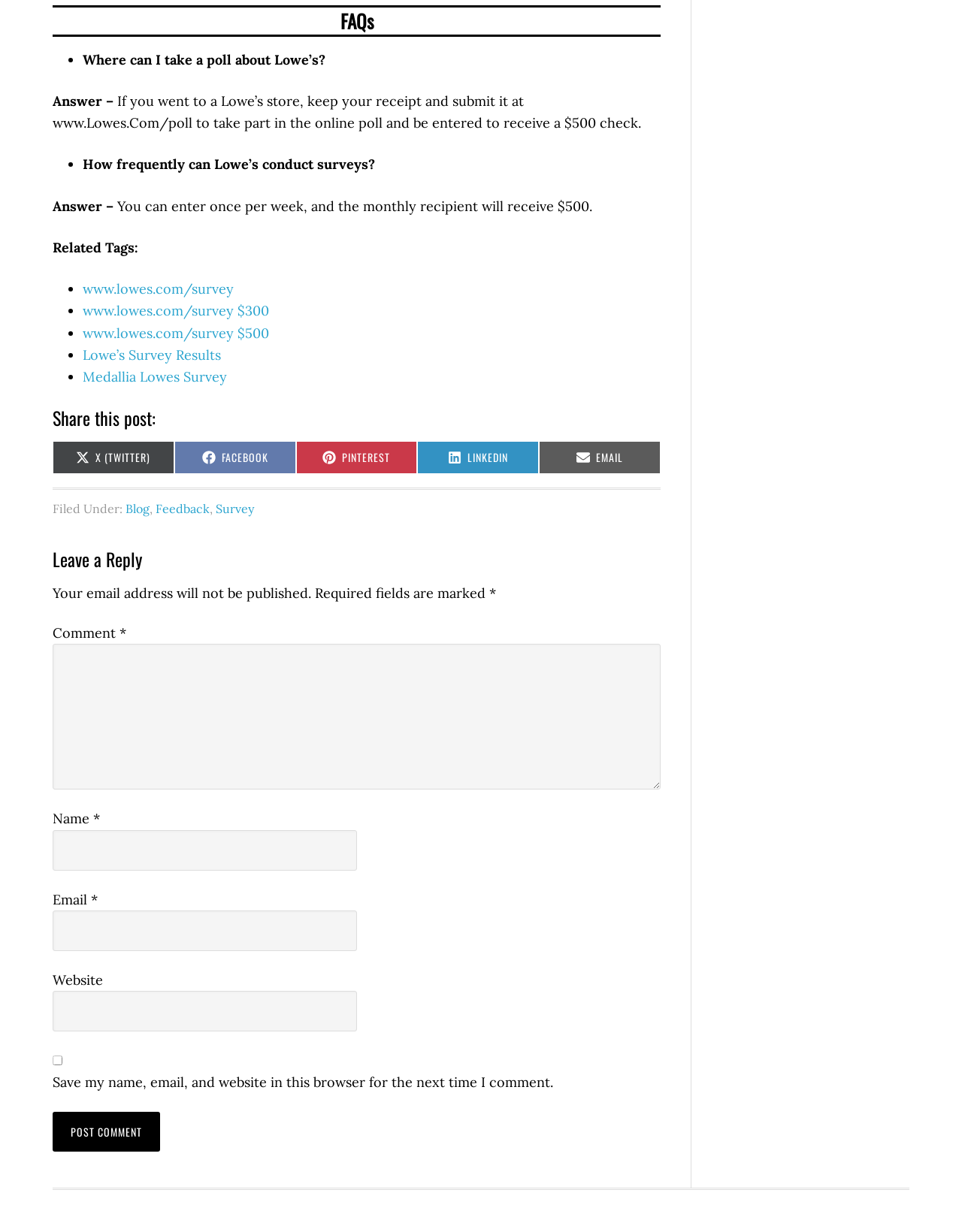What is required to leave a reply on this webpage?
Make sure to answer the question with a detailed and comprehensive explanation.

The webpage has a 'Leave a Reply' section, which requires users to fill in their Name, Email, and Comment. These fields are marked as required, indicating that they must be filled in to submit a reply.